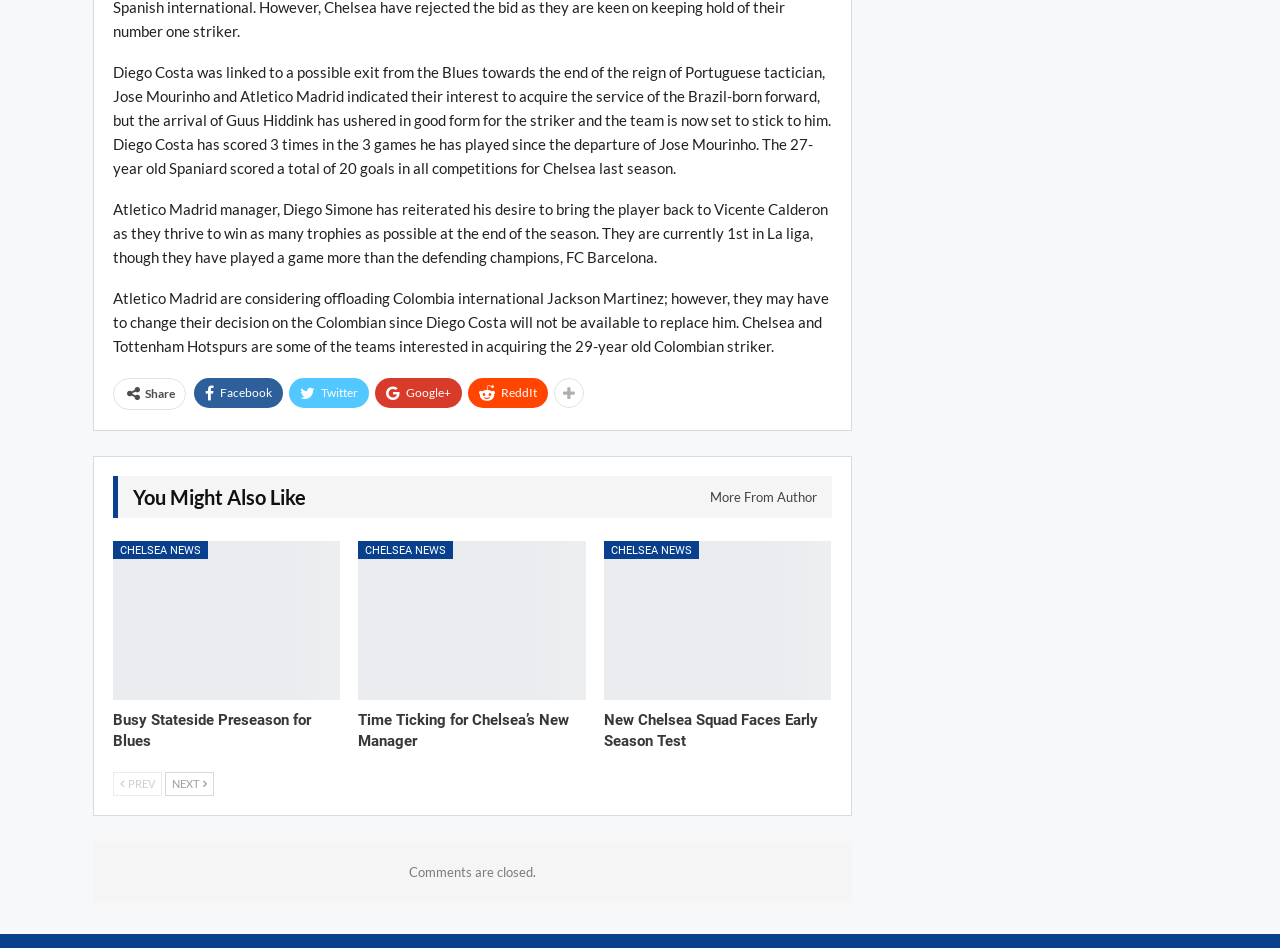How many goals did Diego Costa score last season?
Please look at the screenshot and answer in one word or a short phrase.

20